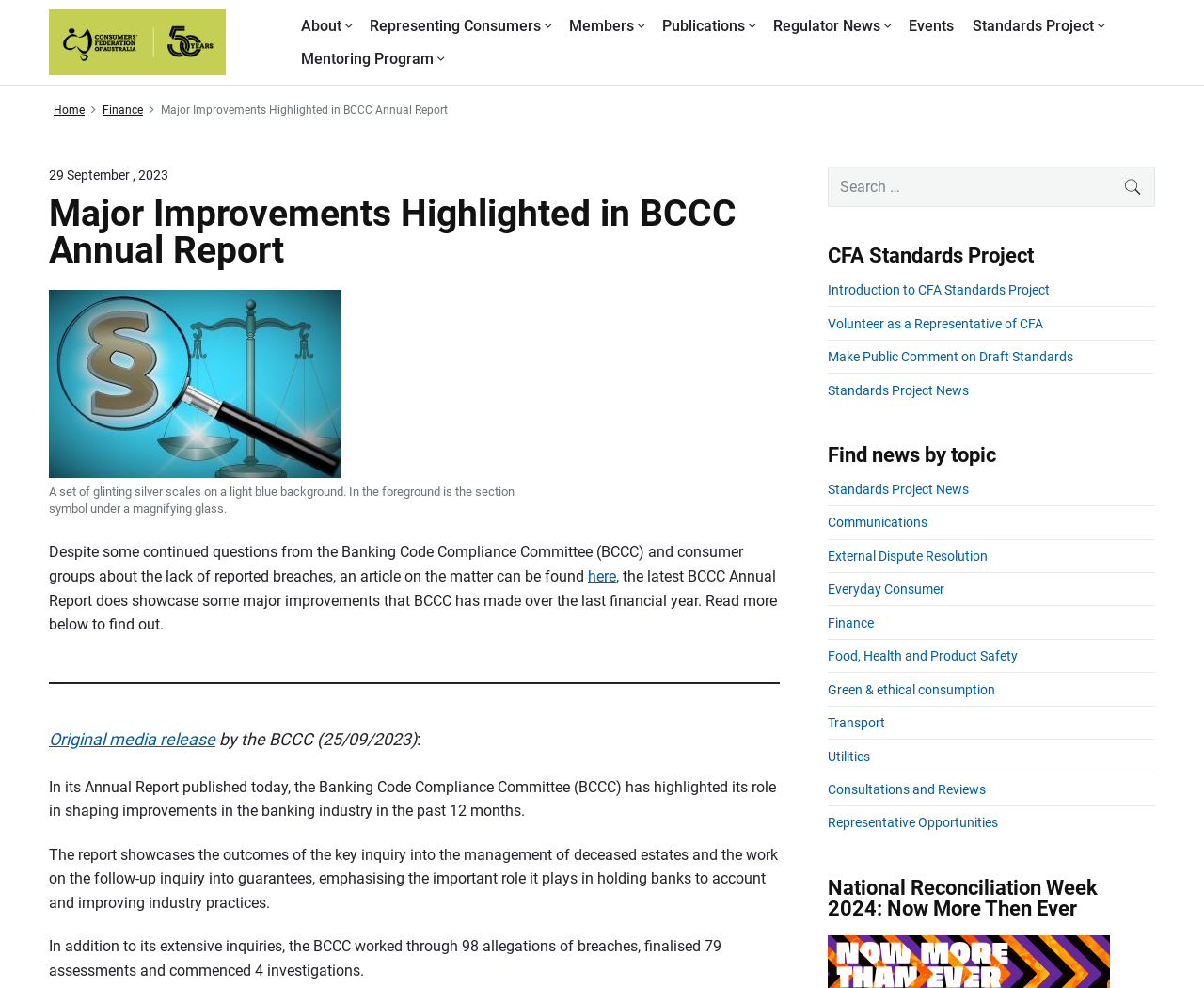Based on the element description: "Representing Consumers", identify the bounding box coordinates for this UI element. The coordinates must be four float numbers between 0 and 1, listed as [left, top, right, bottom].

[0.307, 0.01, 0.457, 0.043]